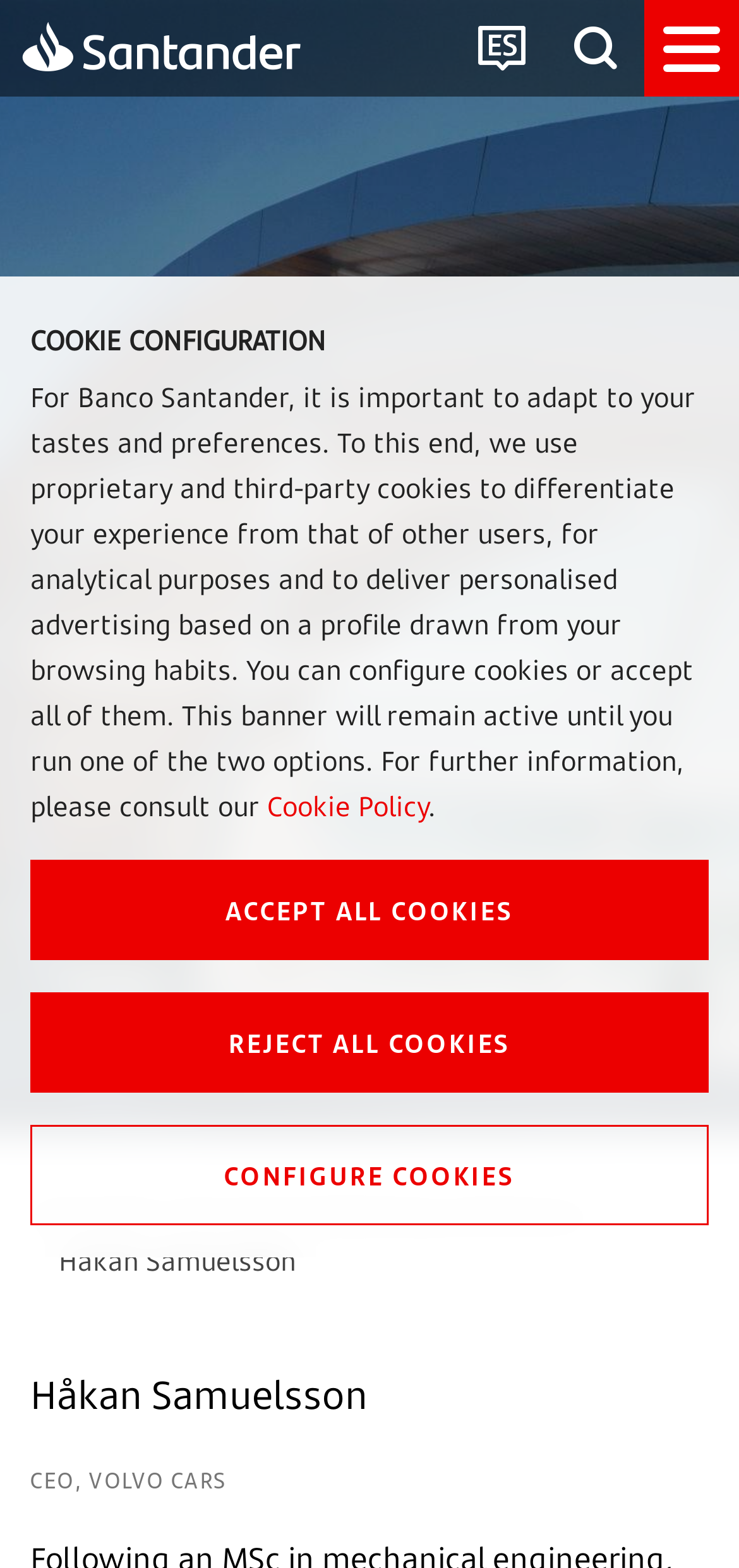Identify and provide the bounding box coordinates of the UI element described: "Santander International Banking Conference". The coordinates should be formatted as [left, top, right, bottom], with each number being a float between 0 and 1.

[0.041, 0.763, 0.792, 0.786]